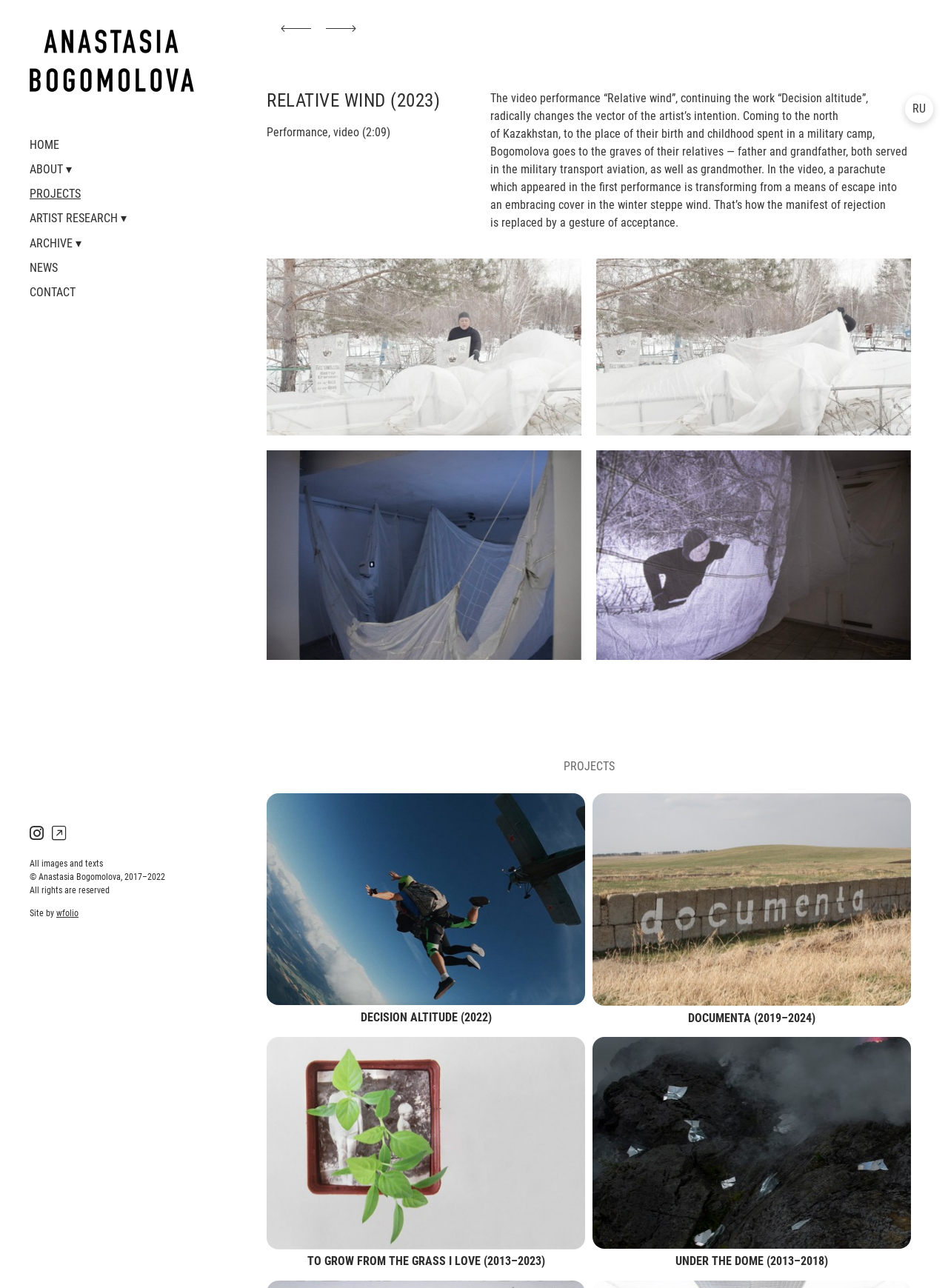Provide the bounding box coordinates of the HTML element this sentence describes: "documenta (2019–2024)". The bounding box coordinates consist of four float numbers between 0 and 1, i.e., [left, top, right, bottom].

[0.625, 0.616, 0.961, 0.799]